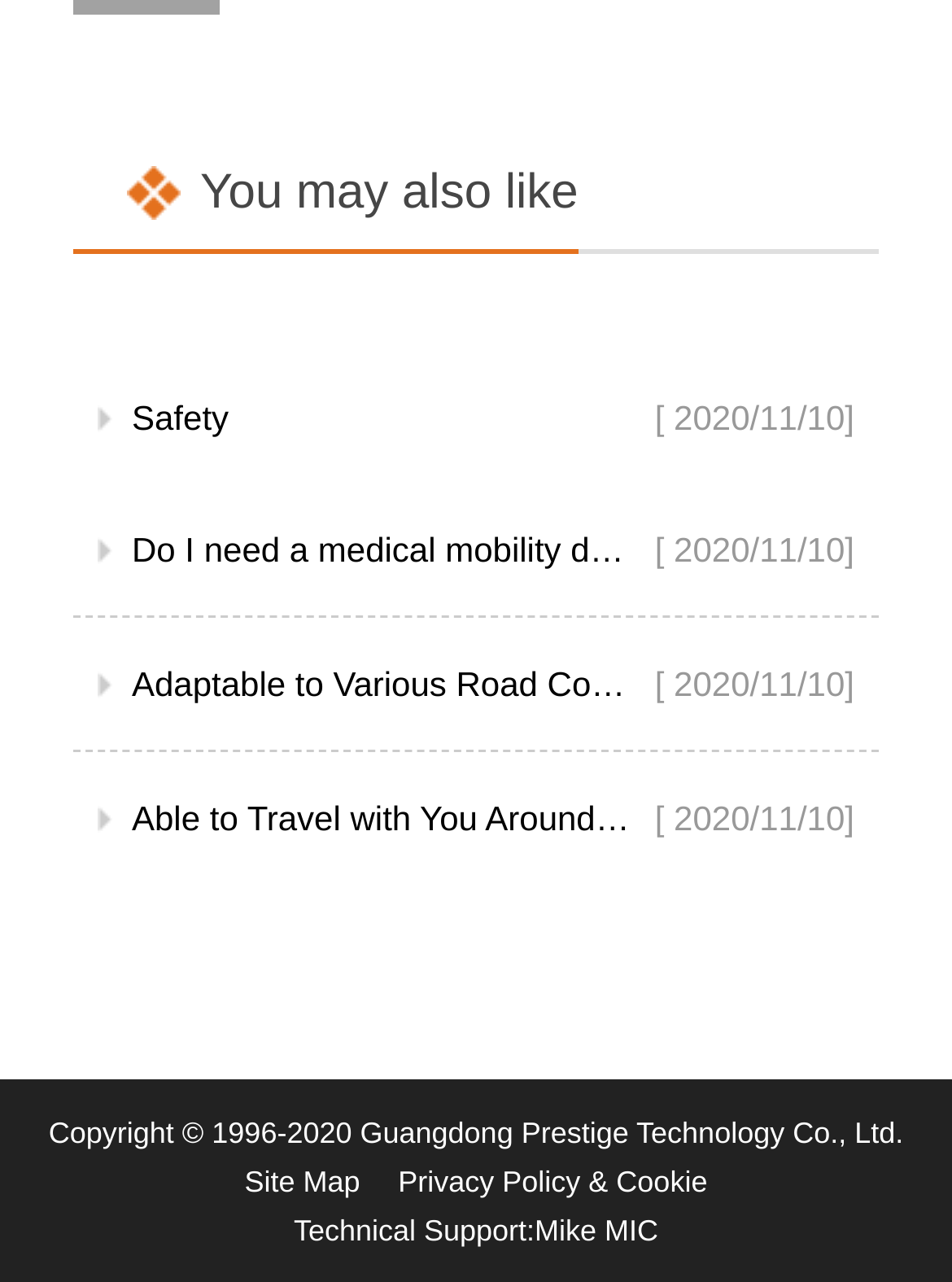Please answer the following question as detailed as possible based on the image: 
How many links are there at the bottom of the webpage?

I counted the number of links at the bottom of the webpage, which are 'Site Map', 'Privacy Policy & Cookie', and 'Mike MIC'. There are 3 links in total.